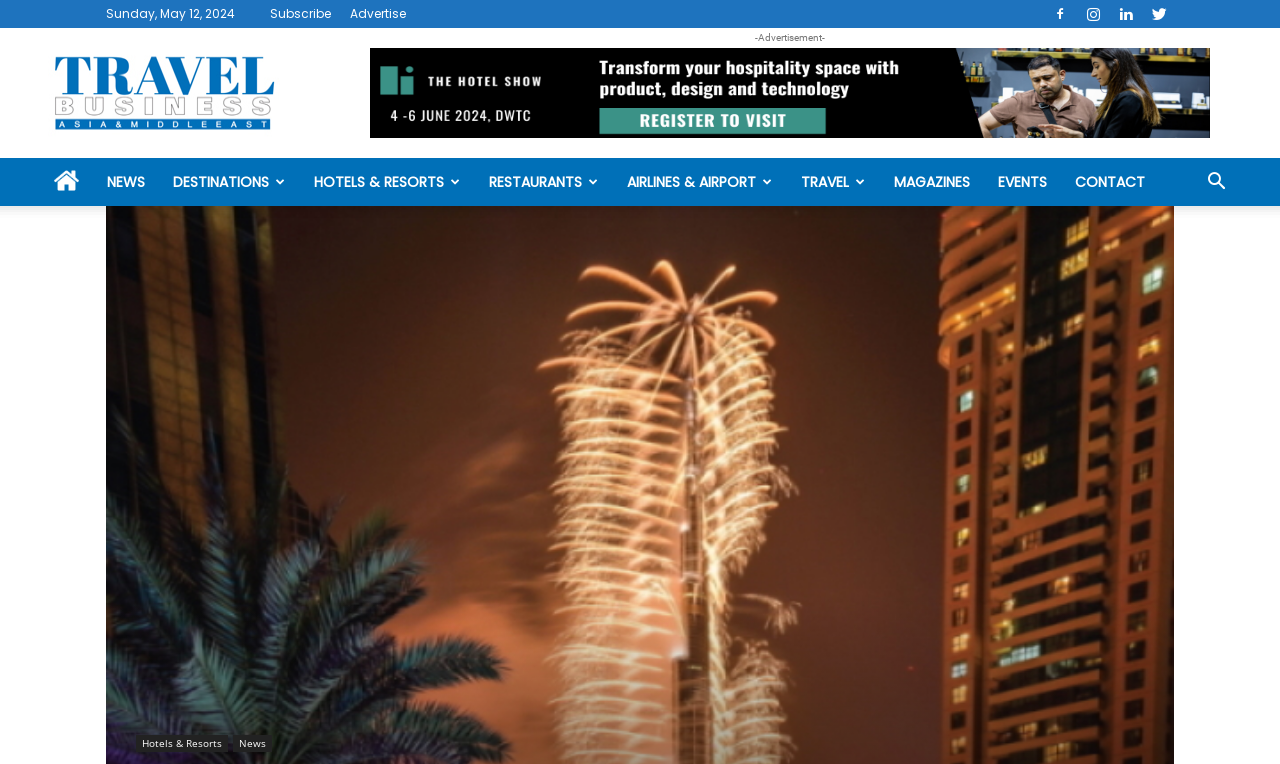What is the date displayed on the top of the webpage?
Using the image, answer in one word or phrase.

Sunday, May 12, 2024